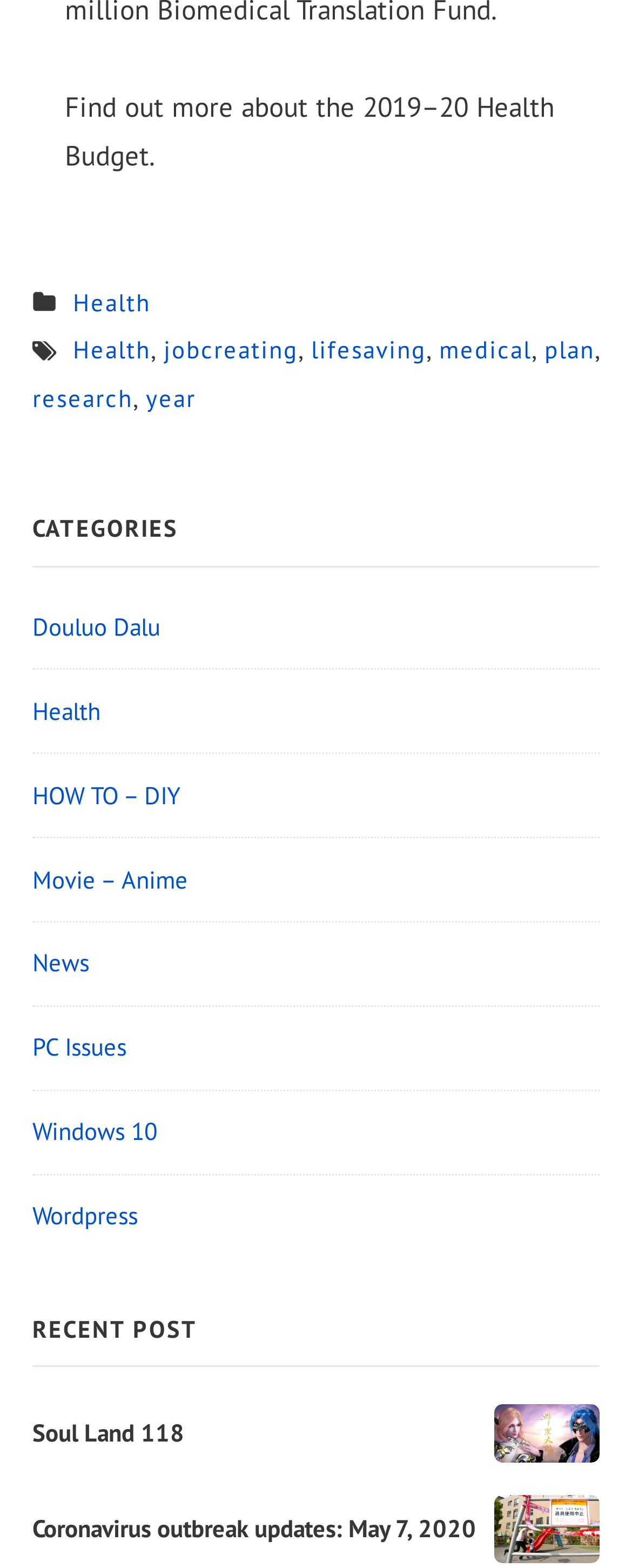Please give a short response to the question using one word or a phrase:
What is the first category listed?

Douluo Dalu